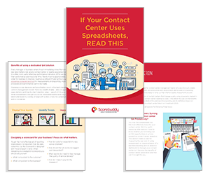What is the eBook primarily about?
Please provide a detailed and thorough answer to the question.

The eBook is primarily about optimizing contact center operations, as indicated by the title 'If Your Contact Center Uses Spreadsheets, READ THIS' and the illustrations of people interacting in a workplace setting, symbolizing a busy contact center.